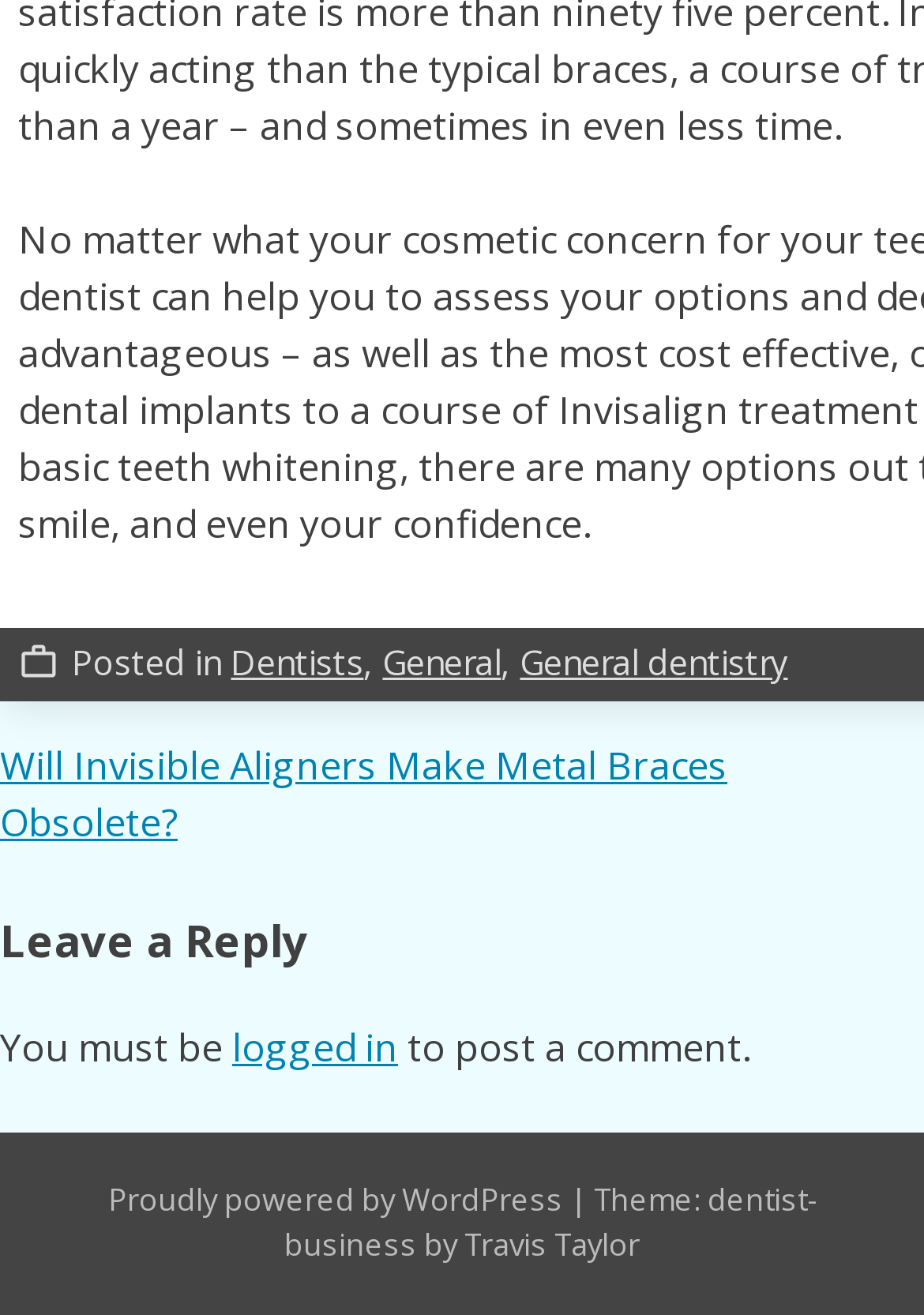Refer to the image and provide an in-depth answer to the question: 
What is the title of the article?

The title of the article can be found by looking at the link with the longest text, which is 'Will Invisible Aligners Make Metal Braces Obsolete?'. This link is likely to be the title of the article.